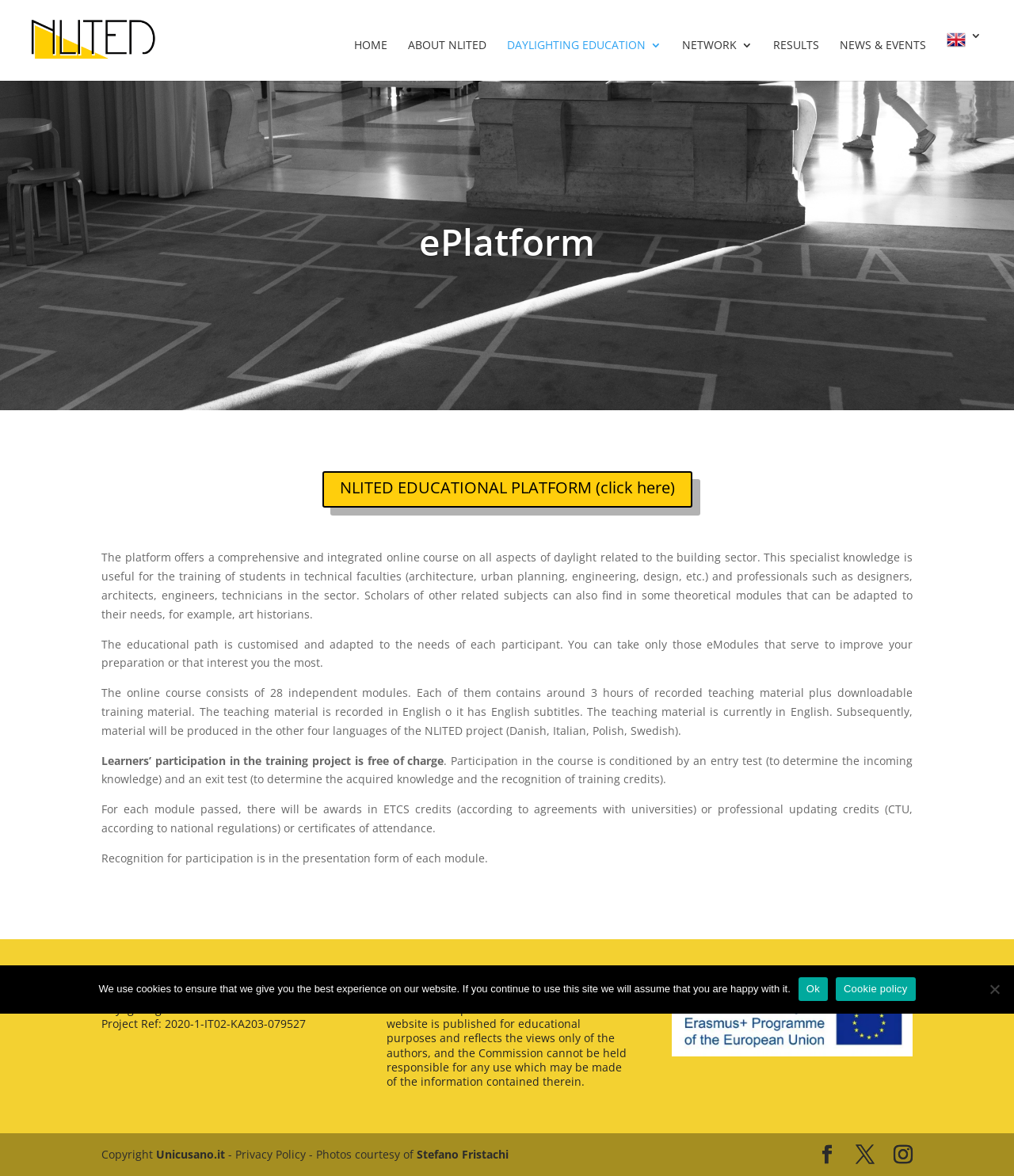Who funded the project?
Provide an in-depth and detailed explanation in response to the question.

The funding source of the project is mentioned in the StaticText 'This project has been funded with support from the European Commission.' which is located in the article section of the webpage.